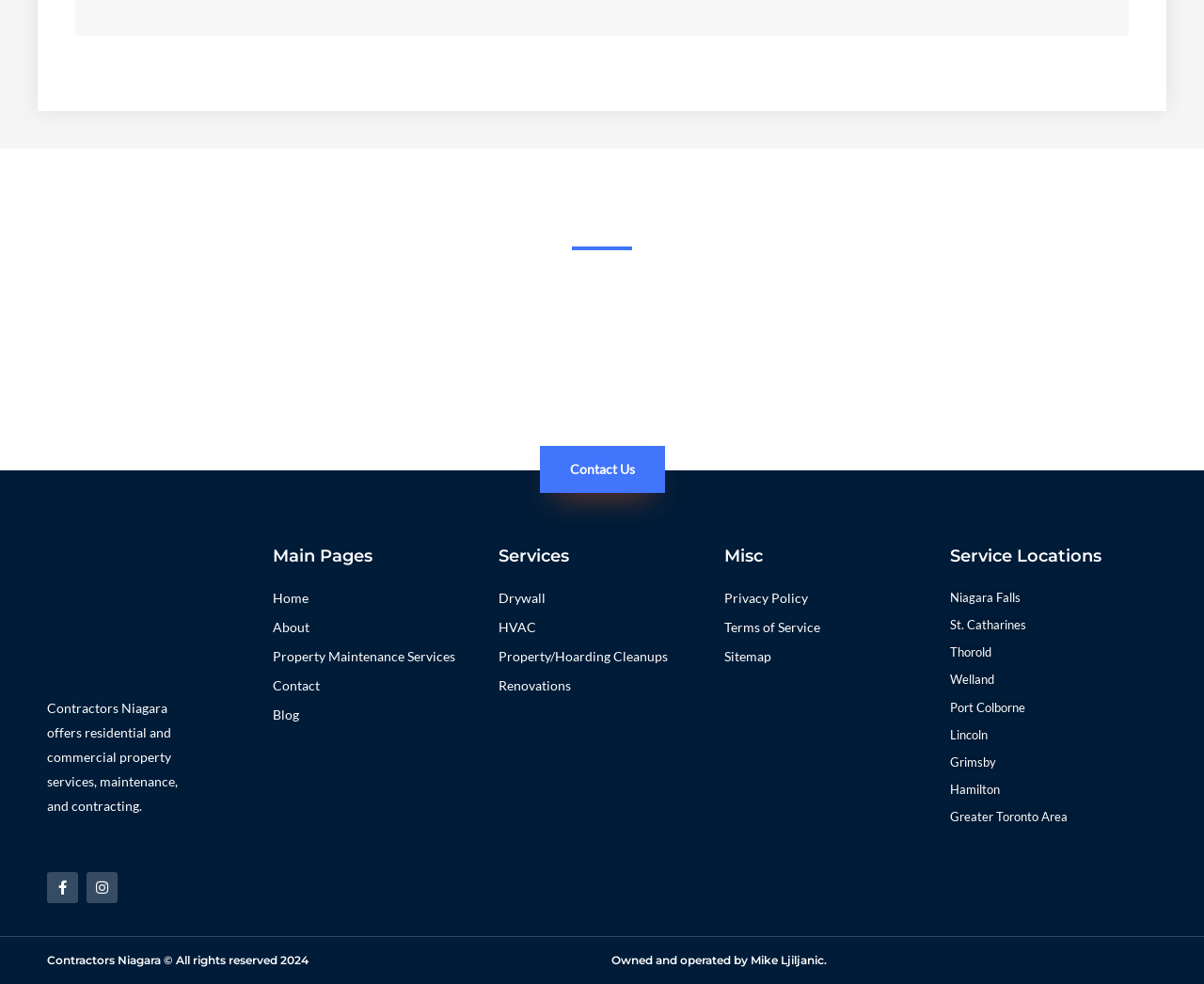What is the purpose of the 'Contact Us' link?
Answer the question with a thorough and detailed explanation.

The 'Contact Us' link is likely used to get a free quote and learn more about the company's contracting and property services, as stated in the StaticText element above the link.